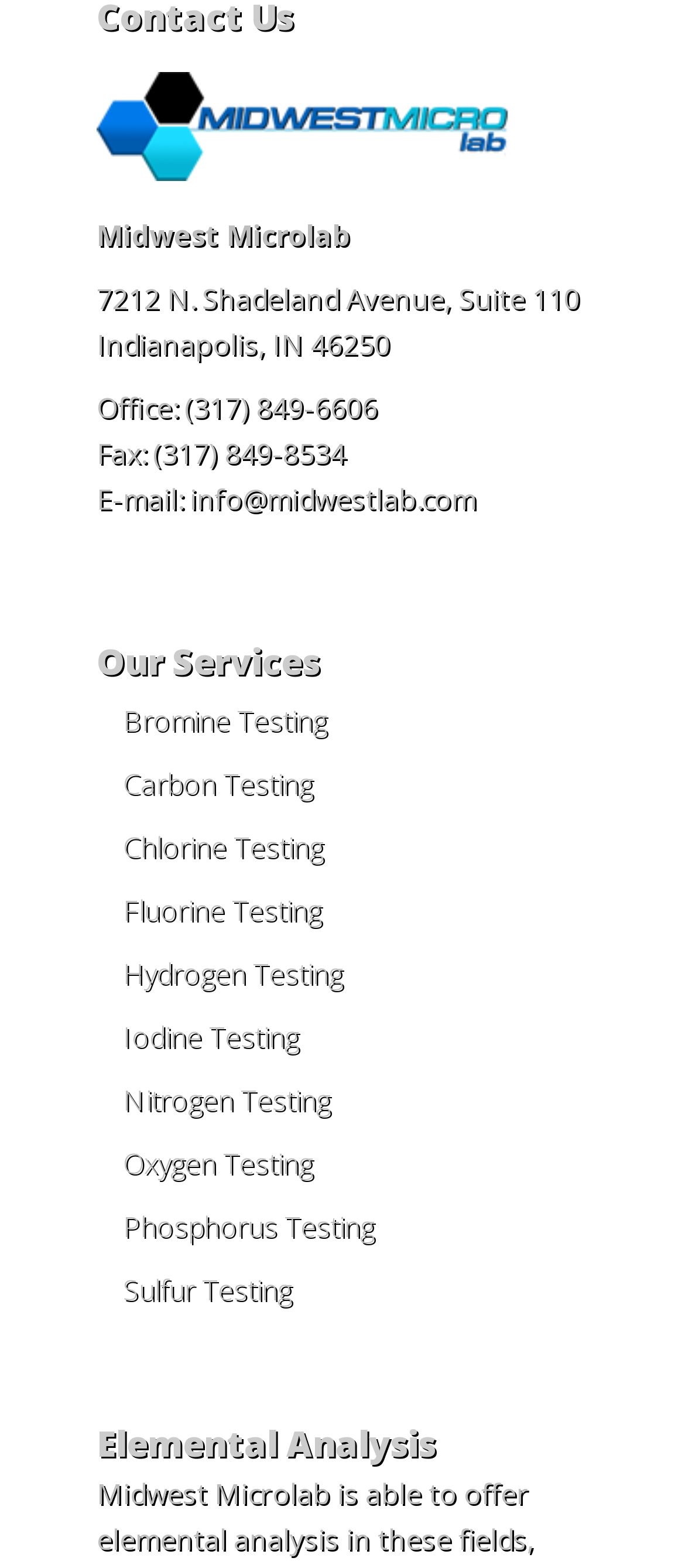Locate the bounding box coordinates of the area you need to click to fulfill this instruction: 'view contact information'. The coordinates must be in the form of four float numbers ranging from 0 to 1: [left, top, right, bottom].

[0.141, 0.138, 0.51, 0.163]